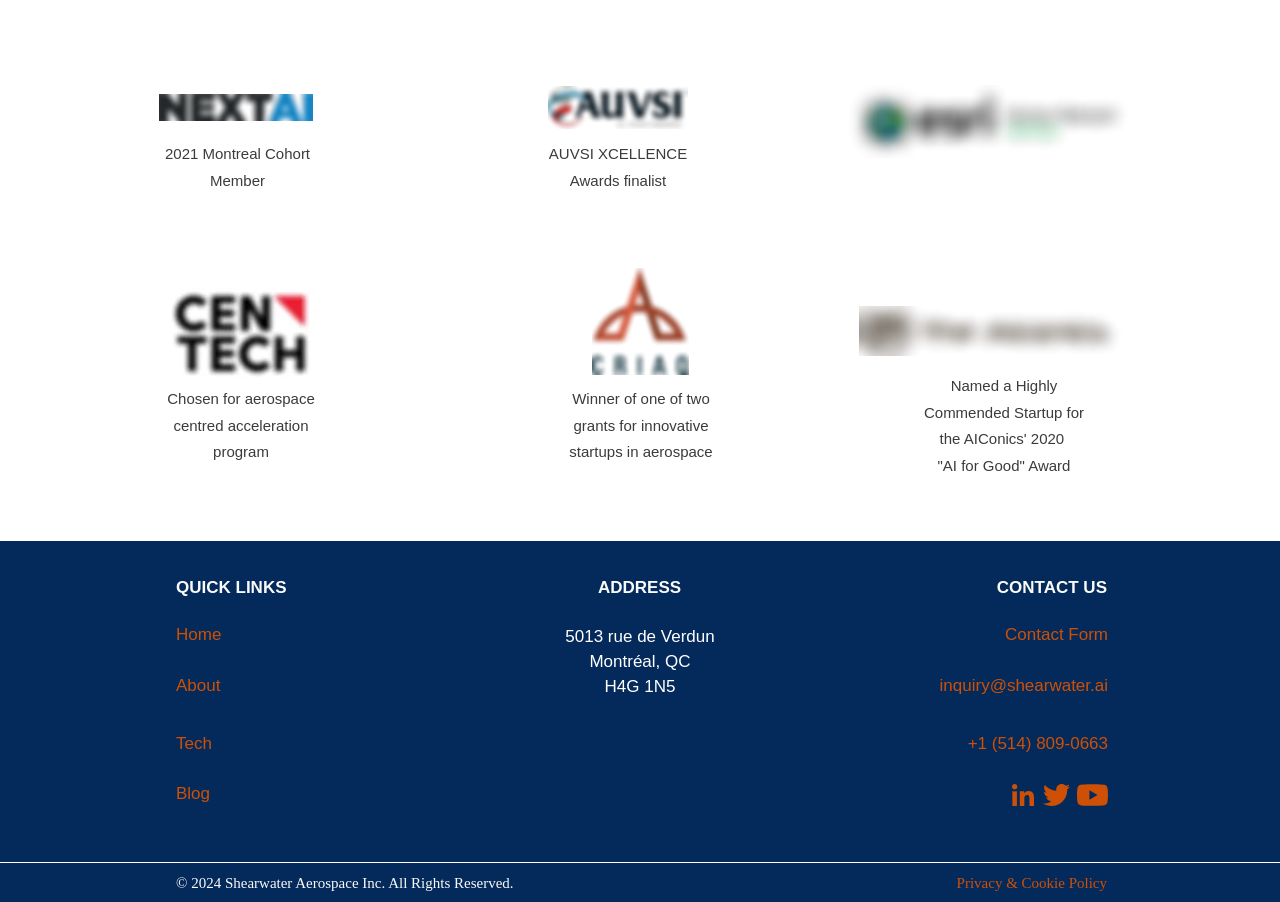Kindly provide the bounding box coordinates of the section you need to click on to fulfill the given instruction: "View the About page".

[0.138, 0.75, 0.172, 0.77]